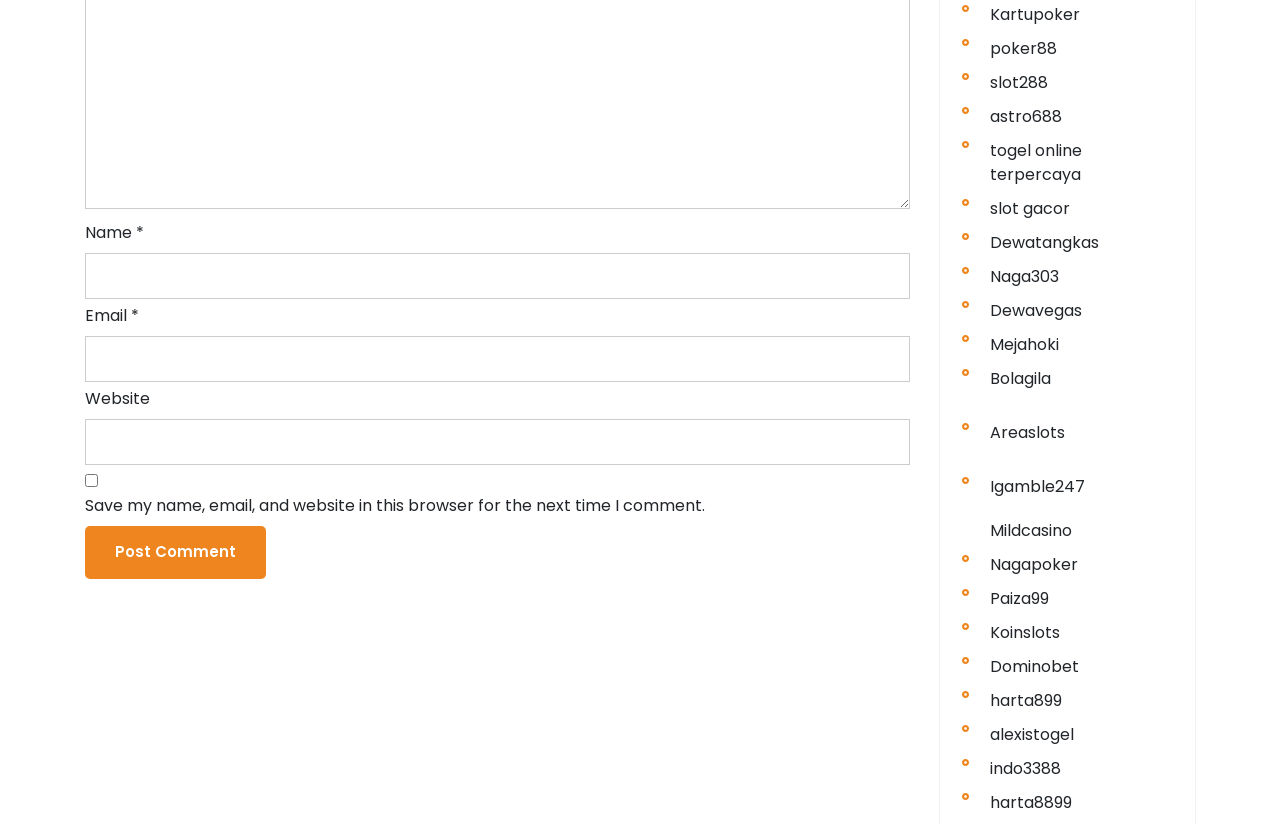Please specify the bounding box coordinates in the format (top-left x, top-left y, bottom-right x, bottom-right y), with all values as floating point numbers between 0 and 1. Identify the bounding box of the UI element described by: slot gacor

[0.773, 0.239, 0.836, 0.267]